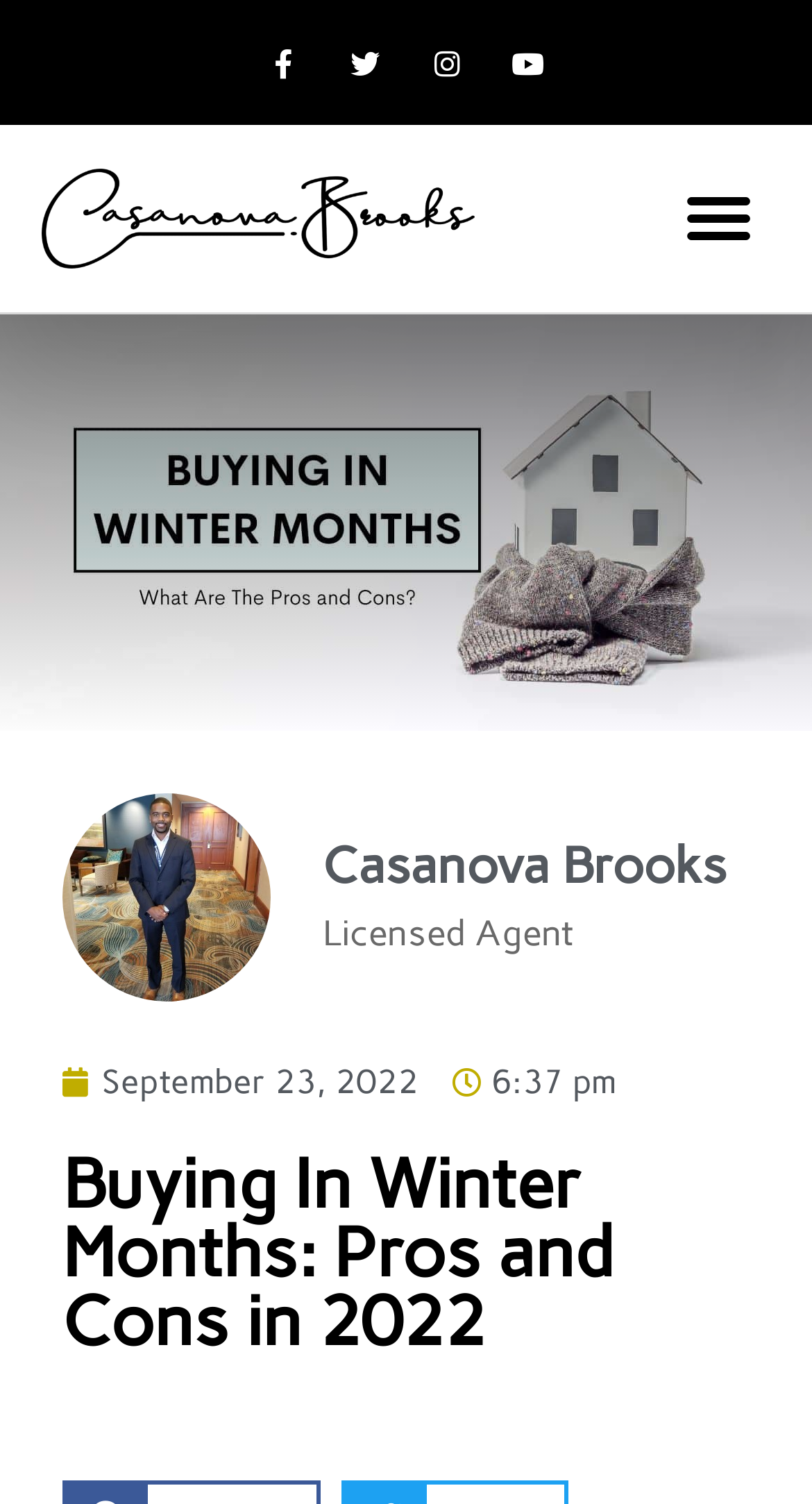Generate a detailed explanation of the webpage's features and information.

The webpage appears to be a blog post about the pros and cons of buying a house during winter months. At the top left corner, there are four social media links, including Facebook, Twitter, Instagram, and Youtube, each represented by an icon. Next to these links, there is a link with no text, possibly a logo or an image. On the top right corner, there is a menu toggle button.

Below the social media links, there is an image of "Casanova Brooks", which is likely the author or the company behind the blog. To the right of the image, there is a heading with the same text, "Casanova Brooks", and a subtitle "Licensed Agent" below it.

Further down, there is a link indicating the post date, "September 23, 2022", and the time "6:37 pm" next to it. The main content of the blog post is headed by a title "Buying In Winter Months: Pros and Cons in 2022", which takes up most of the page.